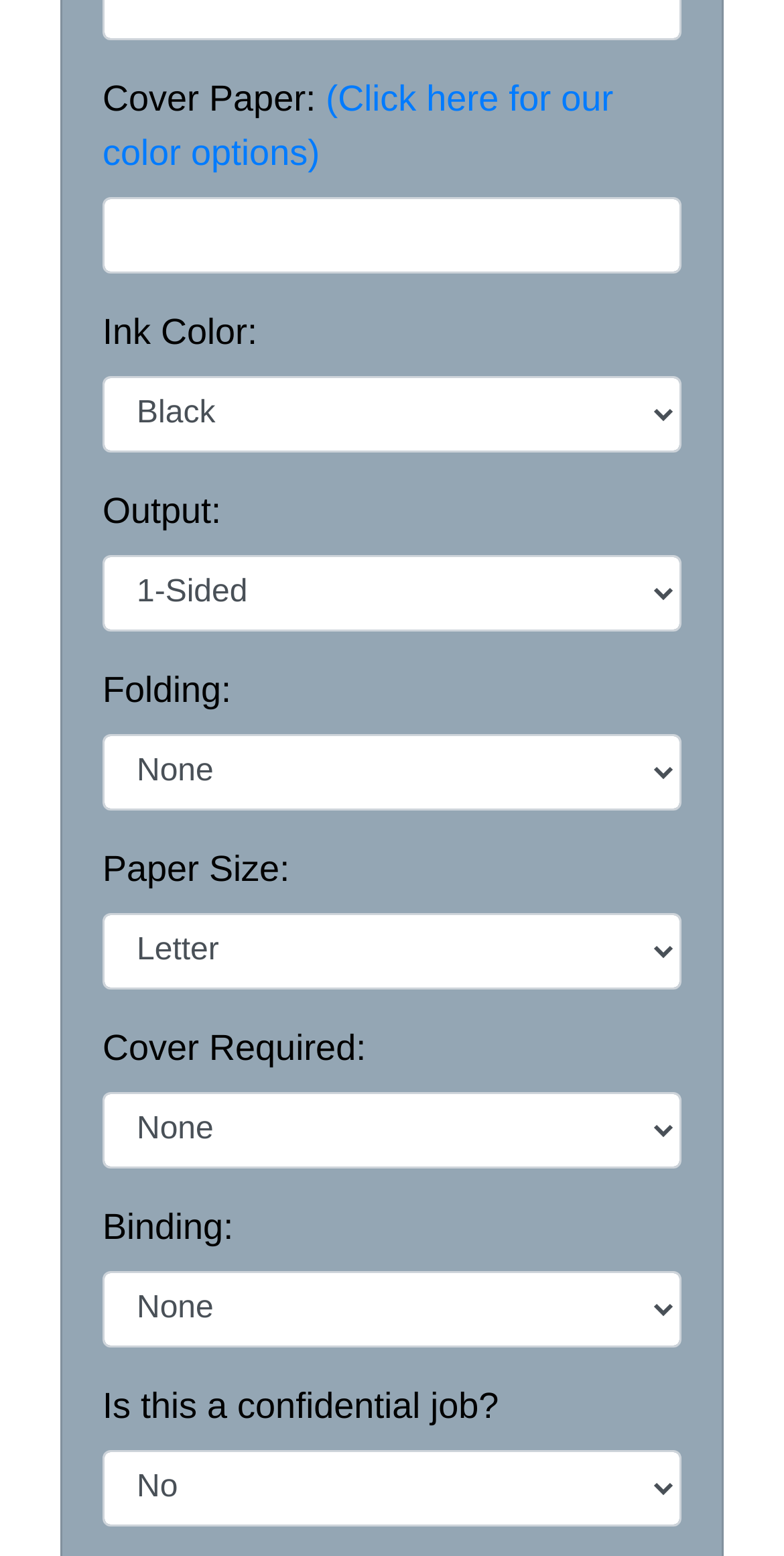Predict the bounding box for the UI component with the following description: "name="ctl00$ContentPlaceHolder$txtCoverPaper"".

[0.131, 0.126, 0.869, 0.175]